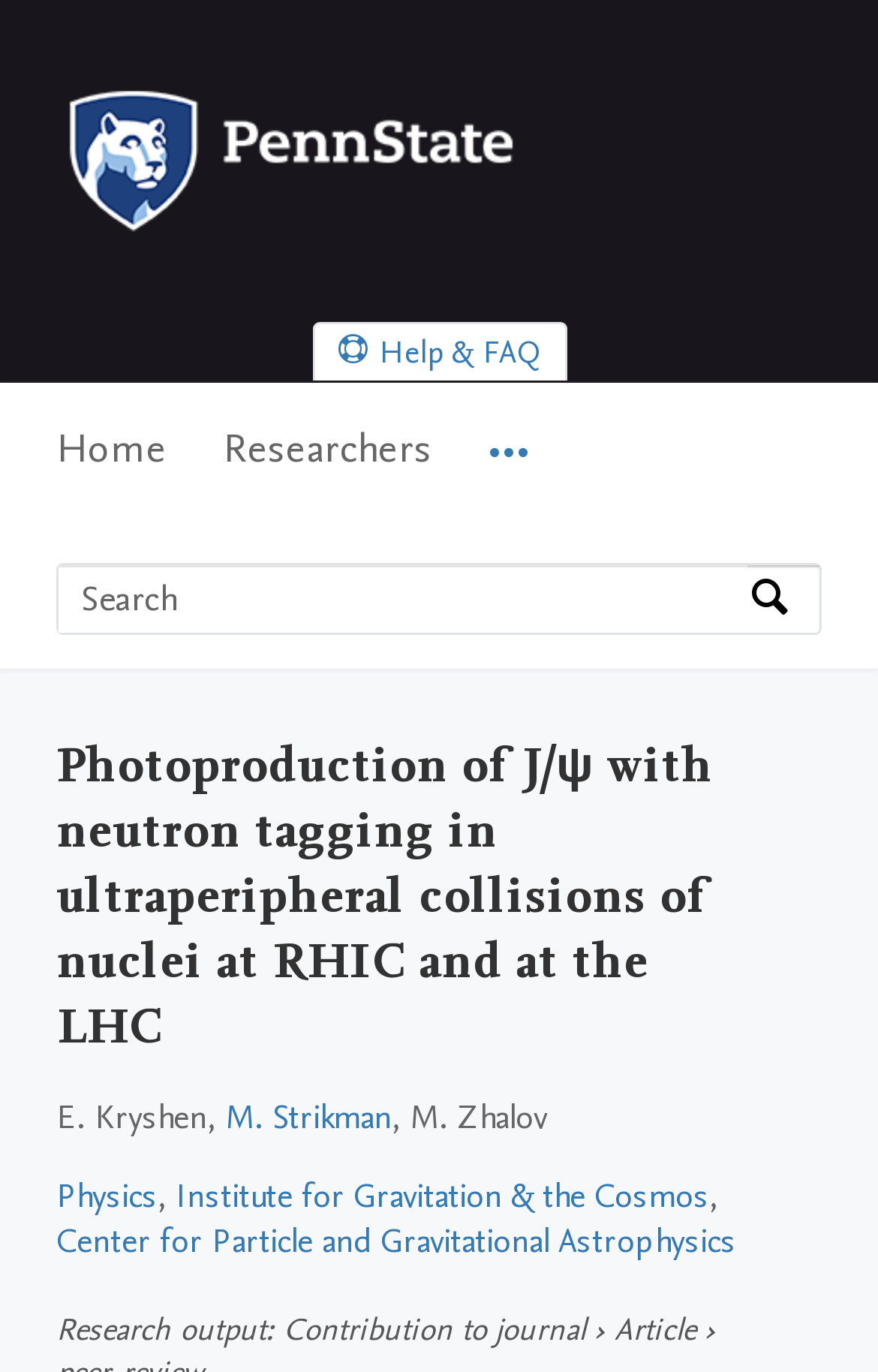Identify the bounding box coordinates of the specific part of the webpage to click to complete this instruction: "Go to Penn State Home".

[0.064, 0.166, 0.936, 0.202]